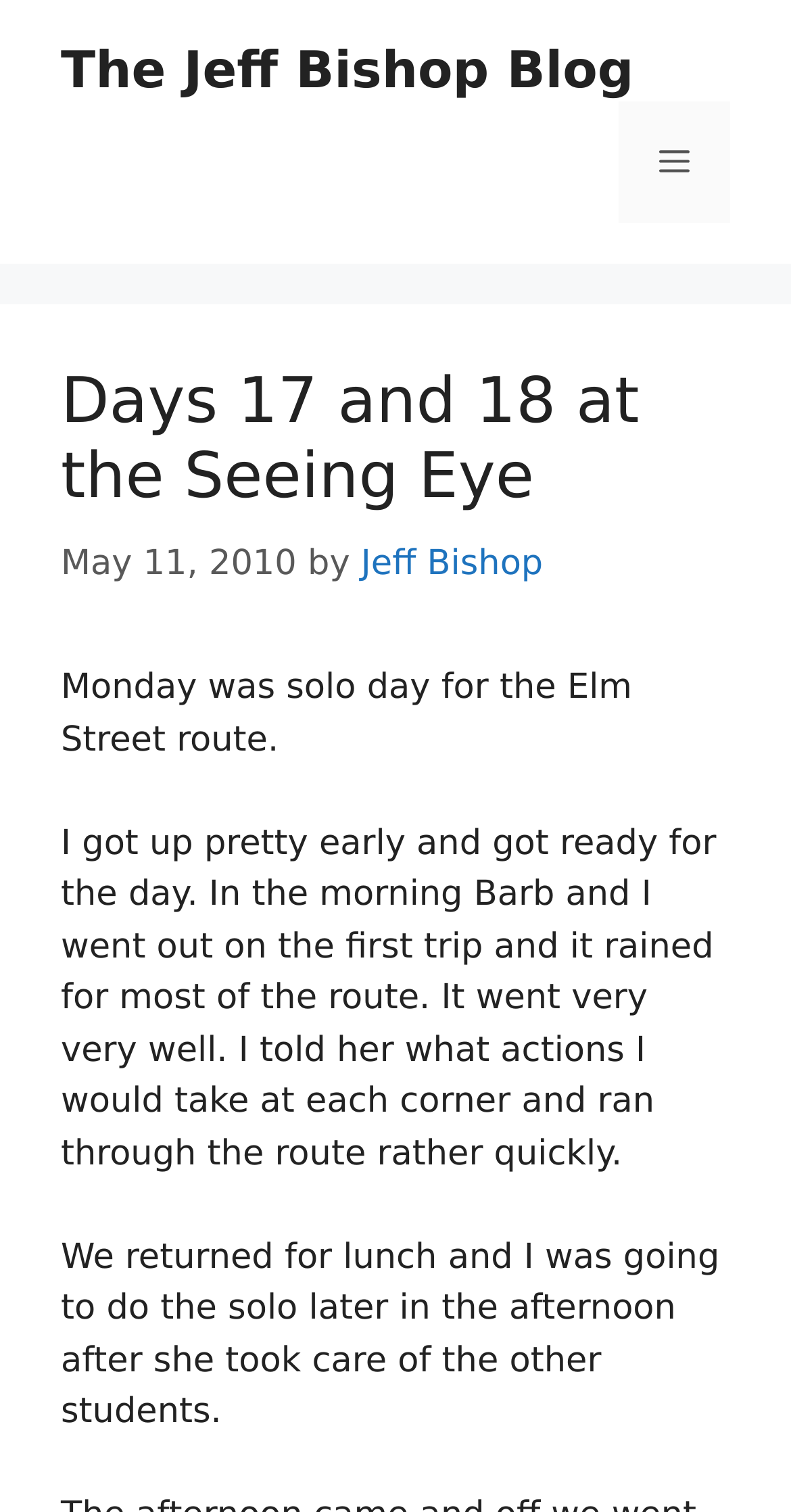Use a single word or phrase to answer the question:
Who accompanied the author on the first trip?

Barb